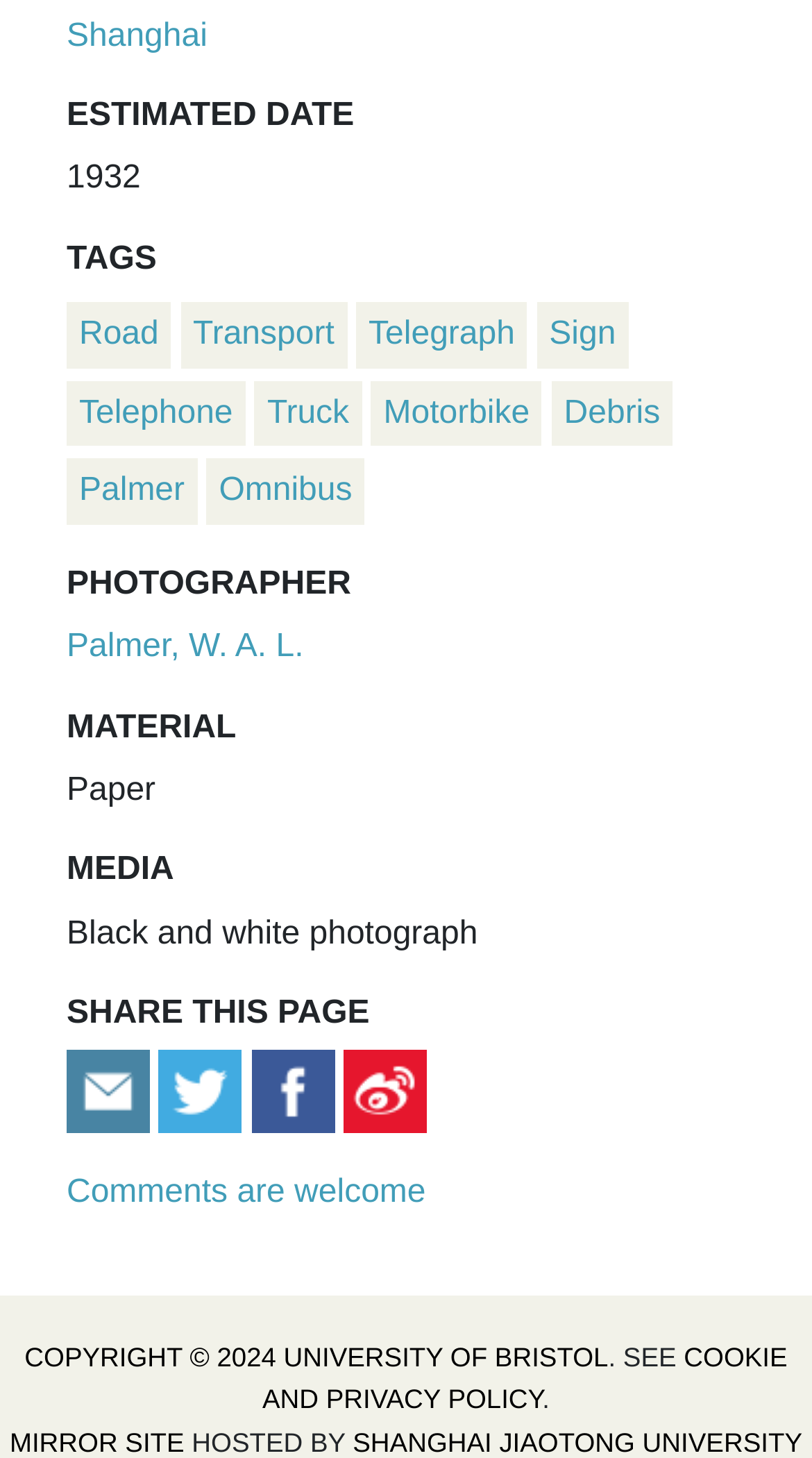Given the description "aria-label="Tweet this"", determine the bounding box of the corresponding UI element.

[0.196, 0.737, 0.31, 0.761]